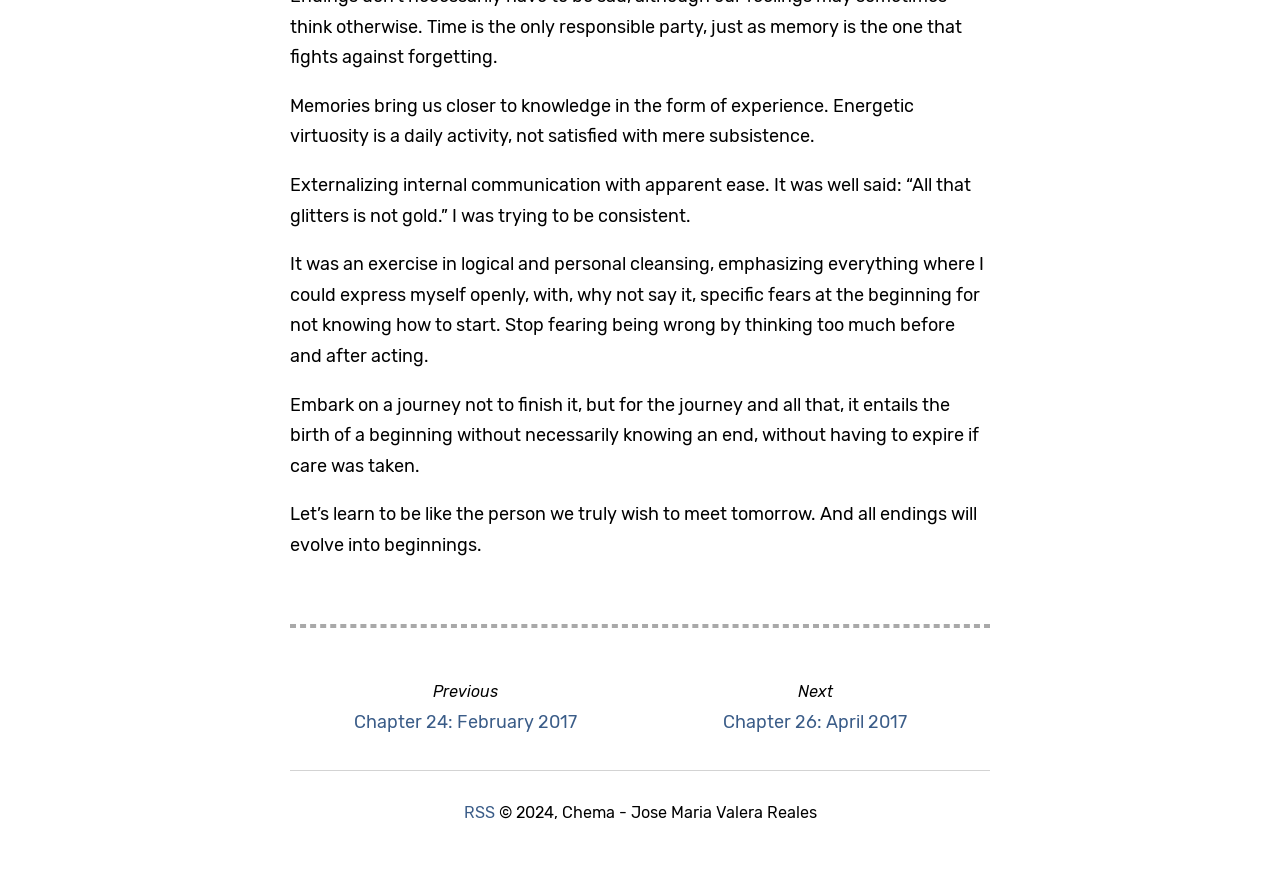Identify and provide the bounding box coordinates of the UI element described: "Chapter 26: April 2017". The coordinates should be formatted as [left, top, right, bottom], with each number being a float between 0 and 1.

[0.565, 0.817, 0.709, 0.843]